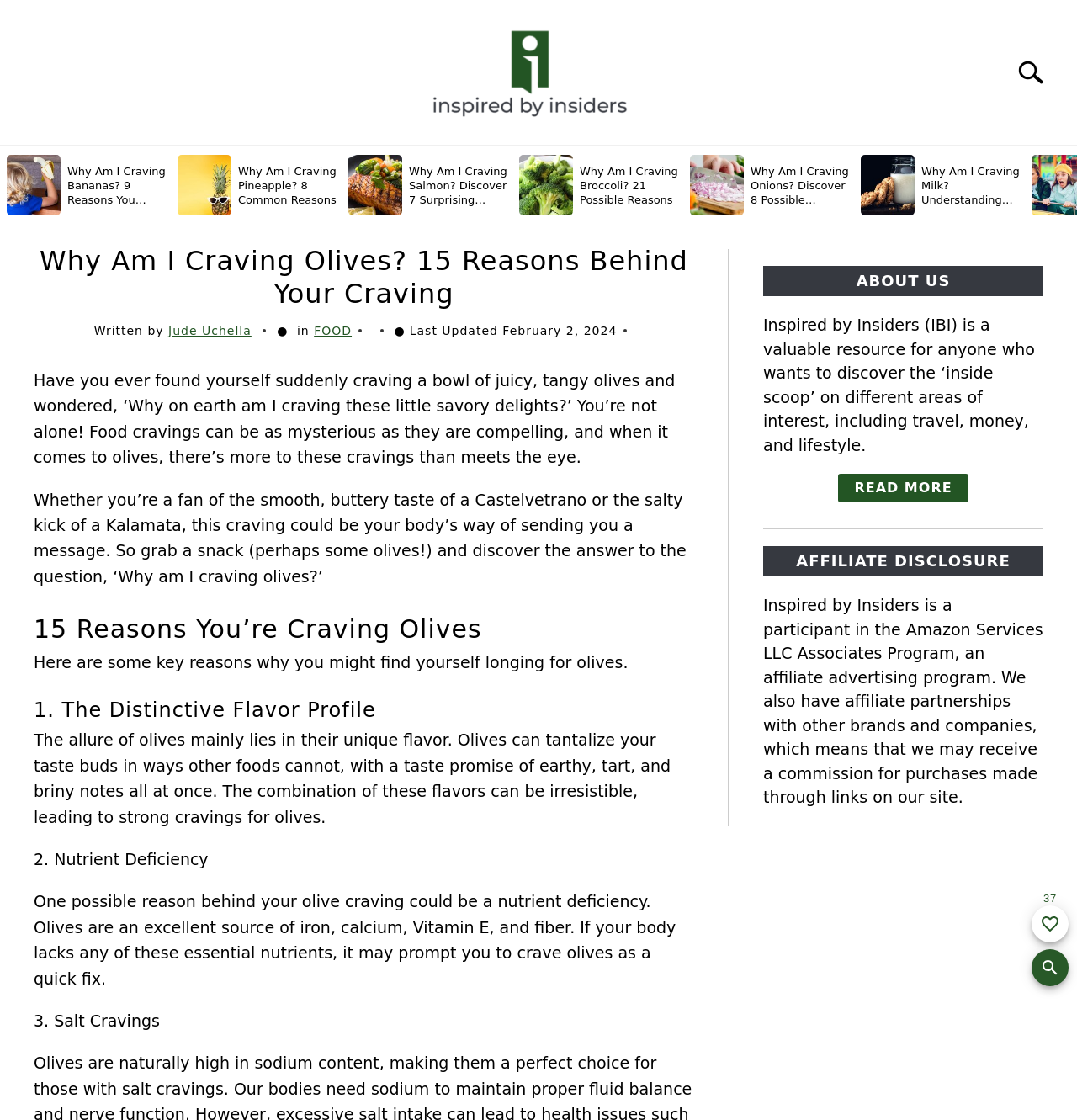Please respond to the question with a concise word or phrase:
What is the purpose of the website?

To discover the 'inside scoop' on different areas of interest